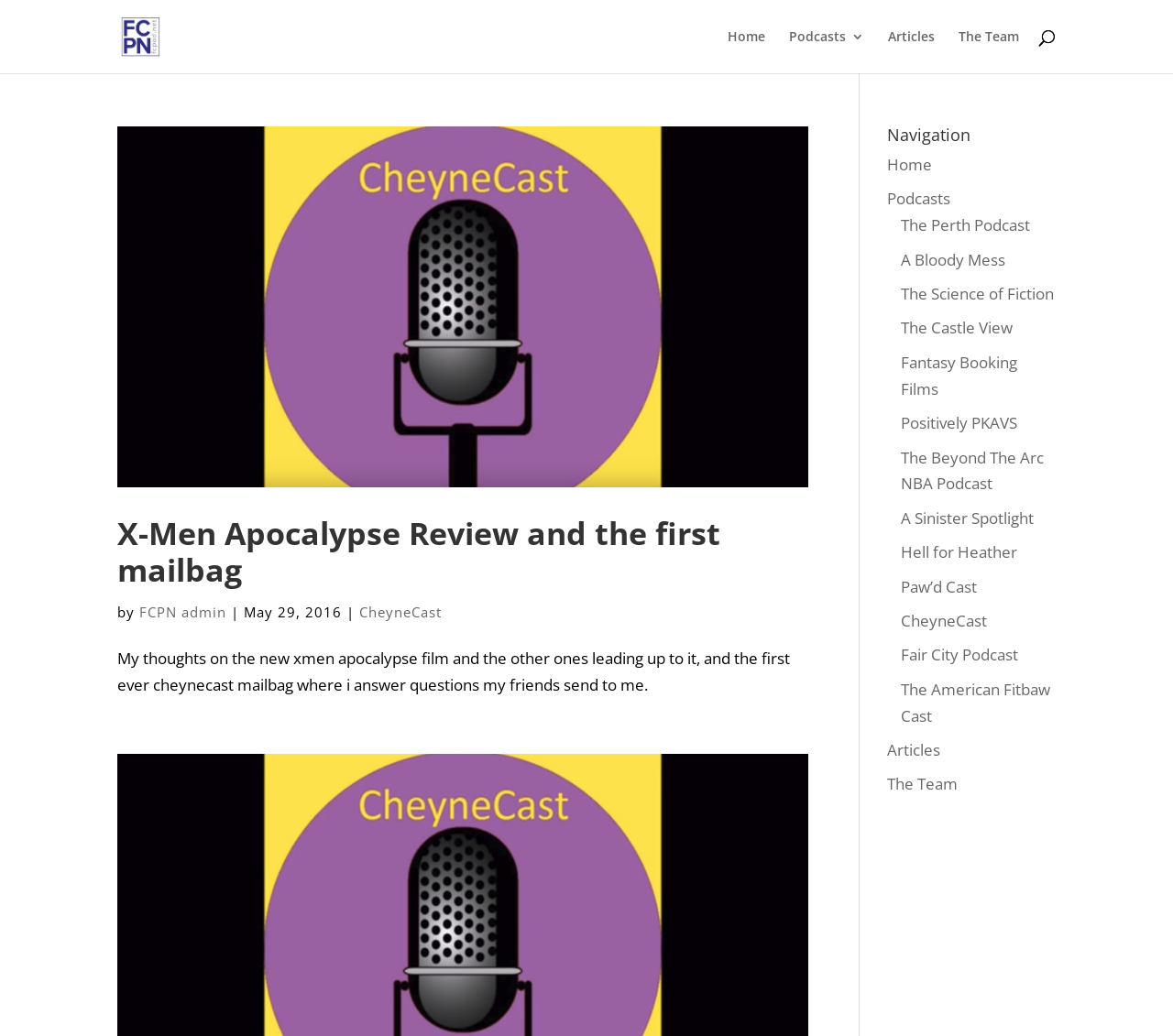Summarize the contents and layout of the webpage in detail.

The webpage is an archive page for the CheyneCast podcast, part of the Fair City Podcast Network. At the top, there is a logo image and a link to the Fair City Podcast Network. Below this, there are navigation links to the Home, Podcasts, Articles, and The Team sections.

The main content of the page is an article with the title "X-Men Apocalypse Review and the first mailbag". This article has a heading, a link to the article, and an image. The article text describes the author's thoughts on the X-Men Apocalypse film and answers questions from friends. Below the article text, there is information about the author, including a link to their profile, and the date the article was published.

On the right side of the page, there is a navigation section with links to various podcasts, including The Perth Podcast, A Bloody Mess, and others. There are also links to the Home, Podcasts, Articles, and The Team sections.